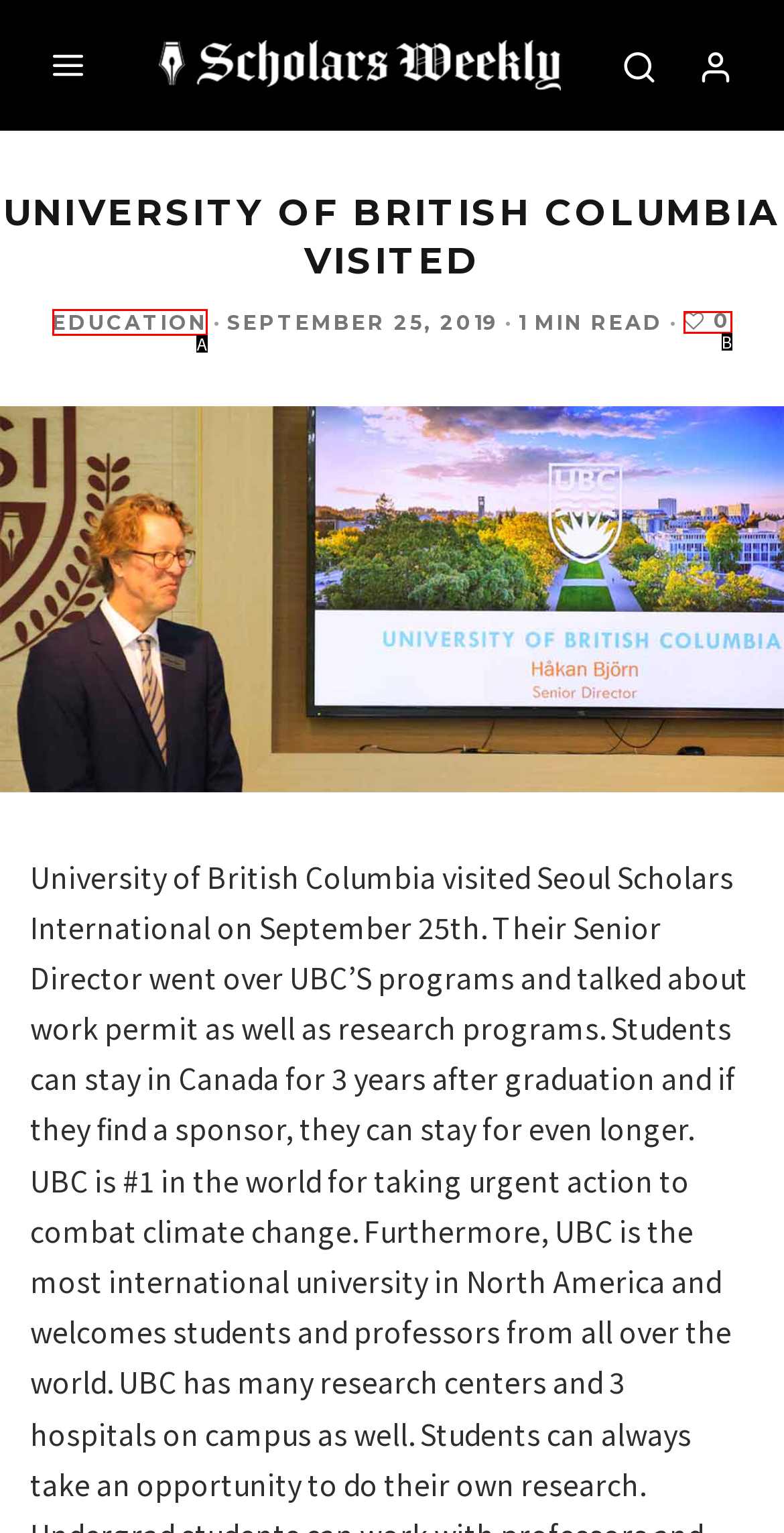Select the HTML element that corresponds to the description: 0. Answer with the letter of the matching option directly from the choices given.

B